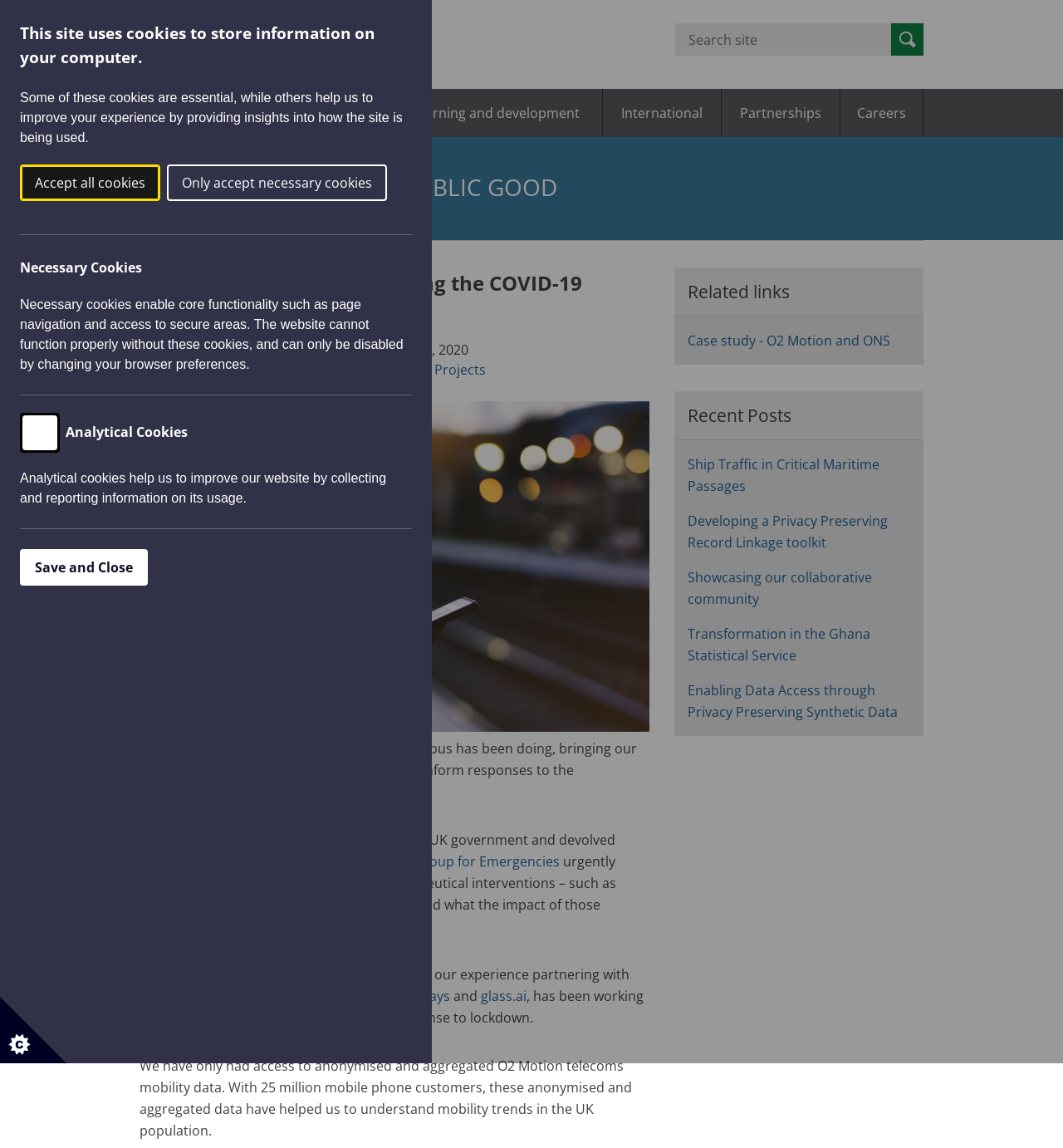What is the category of the blog post?
Answer the question in as much detail as possible.

I found the categories of the blog post below the heading 'Understanding mobility during the COVID-19 pandemic', which are 'COVID-19', 'Mobility', 'News', and 'Projects'.